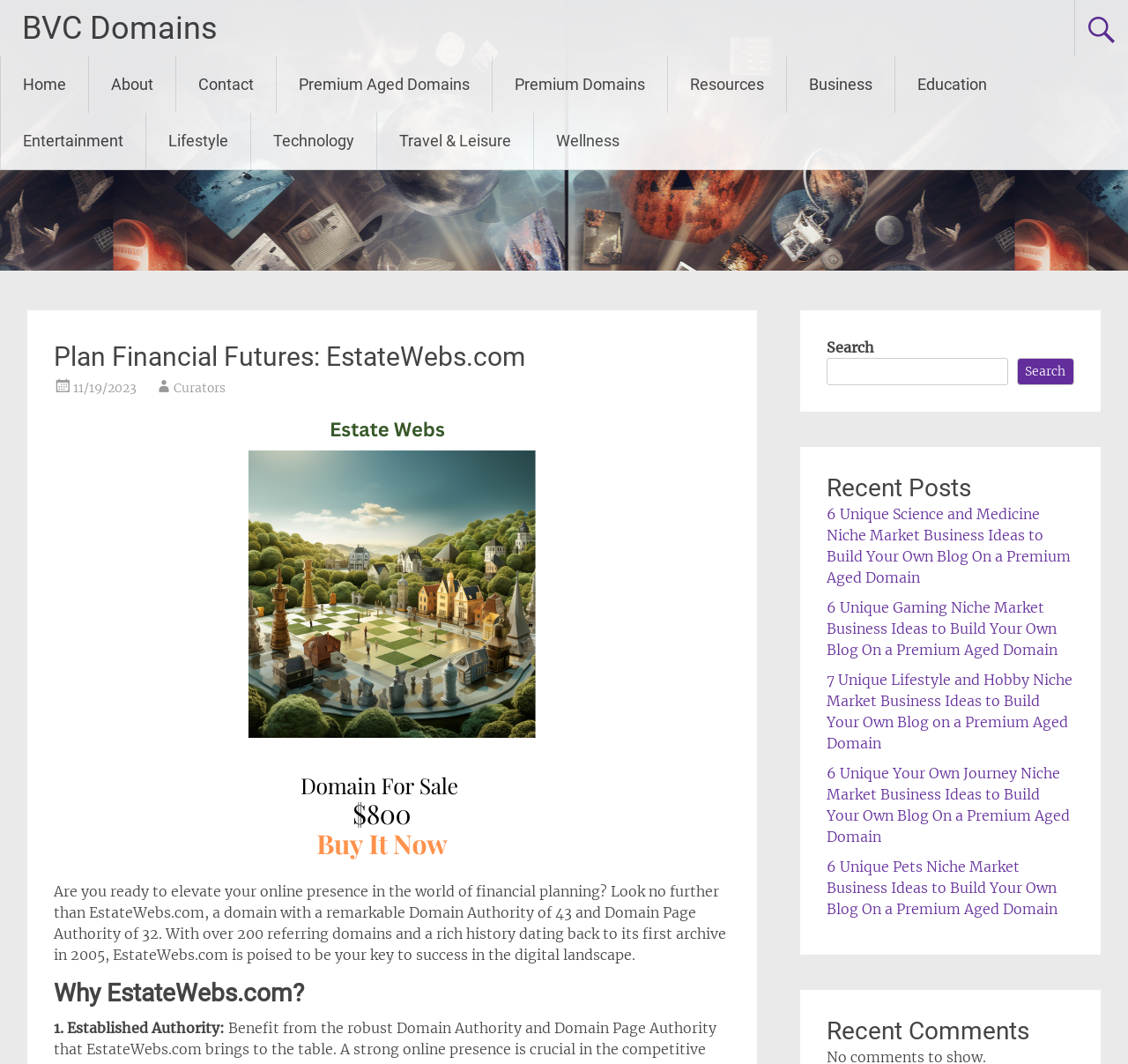What is the domain authority of EstateWebs.com?
Provide a fully detailed and comprehensive answer to the question.

The answer can be found in the paragraph of text that describes the features of EstateWebs.com, which states 'a domain with a remarkable Domain Authority of 43 and Domain Page Authority of 32'.